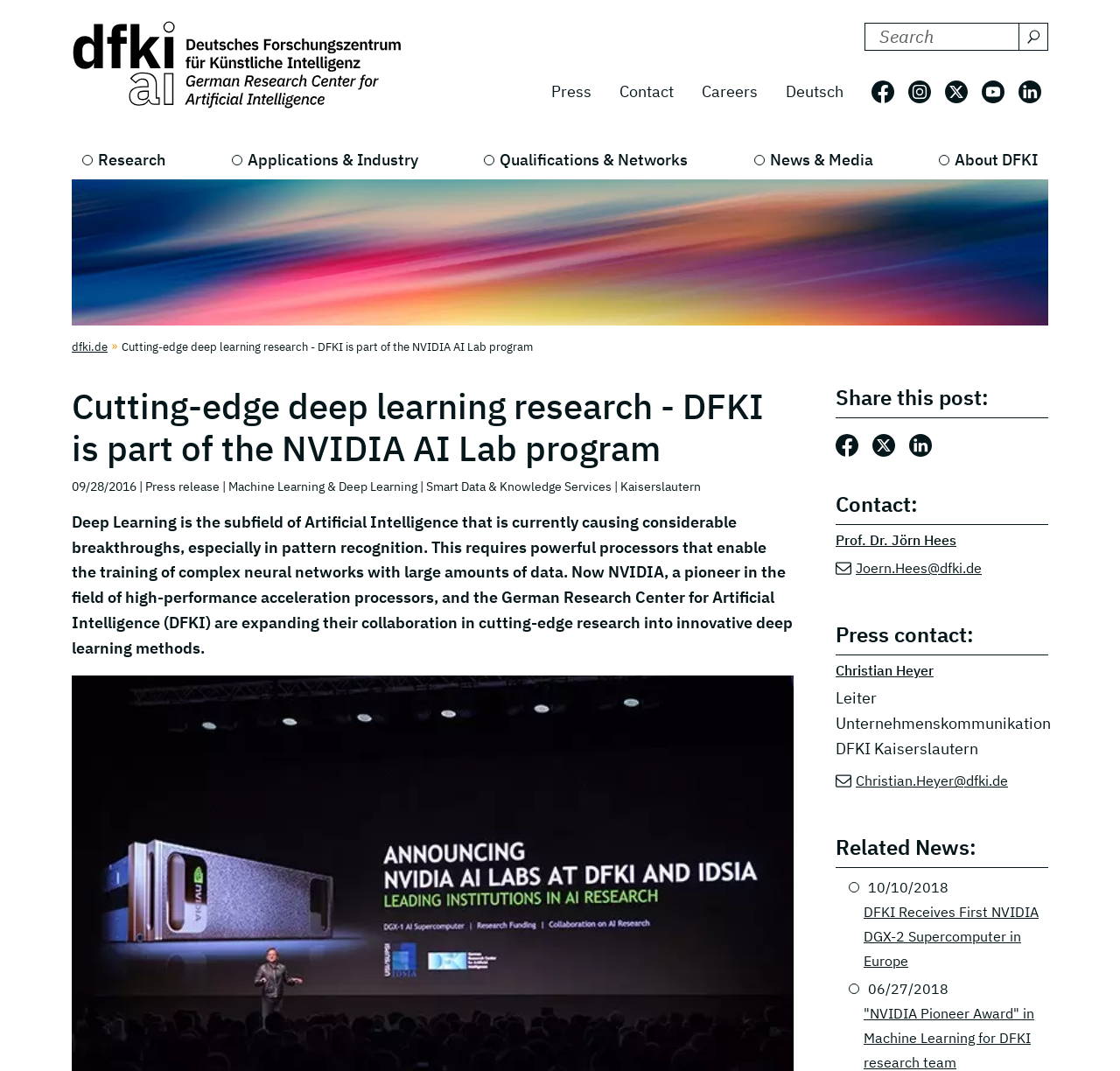Convey a detailed summary of the webpage, mentioning all key elements.

The webpage is about the German Research Center for Artificial Intelligence (DFKI) and its involvement in cutting-edge deep learning research as part of the NVIDIA AI Lab program. At the top left, there is a logo of DFKI, accompanied by a link to the organization's website. Next to it, there is a search bar with a search button. 

Below the logo, there are several navigation links, including "Press", "Contact", "Careers", and a language navigation menu. On the right side, there are social media links to follow DFKI on Facebook, Instagram, X, YouTube, and LinkedIn.

The main content of the webpage is divided into several sections. The first section has a heading that reads "Cutting-edge deep learning research - DFKI is part of the NVIDIA AI Lab program". Below the heading, there is a paragraph of text that explains what deep learning is and its applications in pattern recognition. 

To the right of the paragraph, there is an image related to NVIDIA. Below the image, there are several links to related topics, including "Press release", "Machine Learning & Deep Learning", "Smart Data & Knowledge Services", and "Kaiserslautern".

The next section has a heading that reads "Share this post:" and provides links to share the post on Facebook, X, and LinkedIn. 

The following section has a heading that reads "Contact:" and provides contact information for Prof. Dr. Jörn Hees, including an email address. 

The next section has a heading that reads "Press contact:" and provides contact information for Christian Heyer, including an email address and a title.

The final section has a heading that reads "Related News:" and lists two news articles with dates, including "DFKI Receives First NVIDIA DGX-2 Supercomputer in Europe" and another article with a date of 06/27/2018.